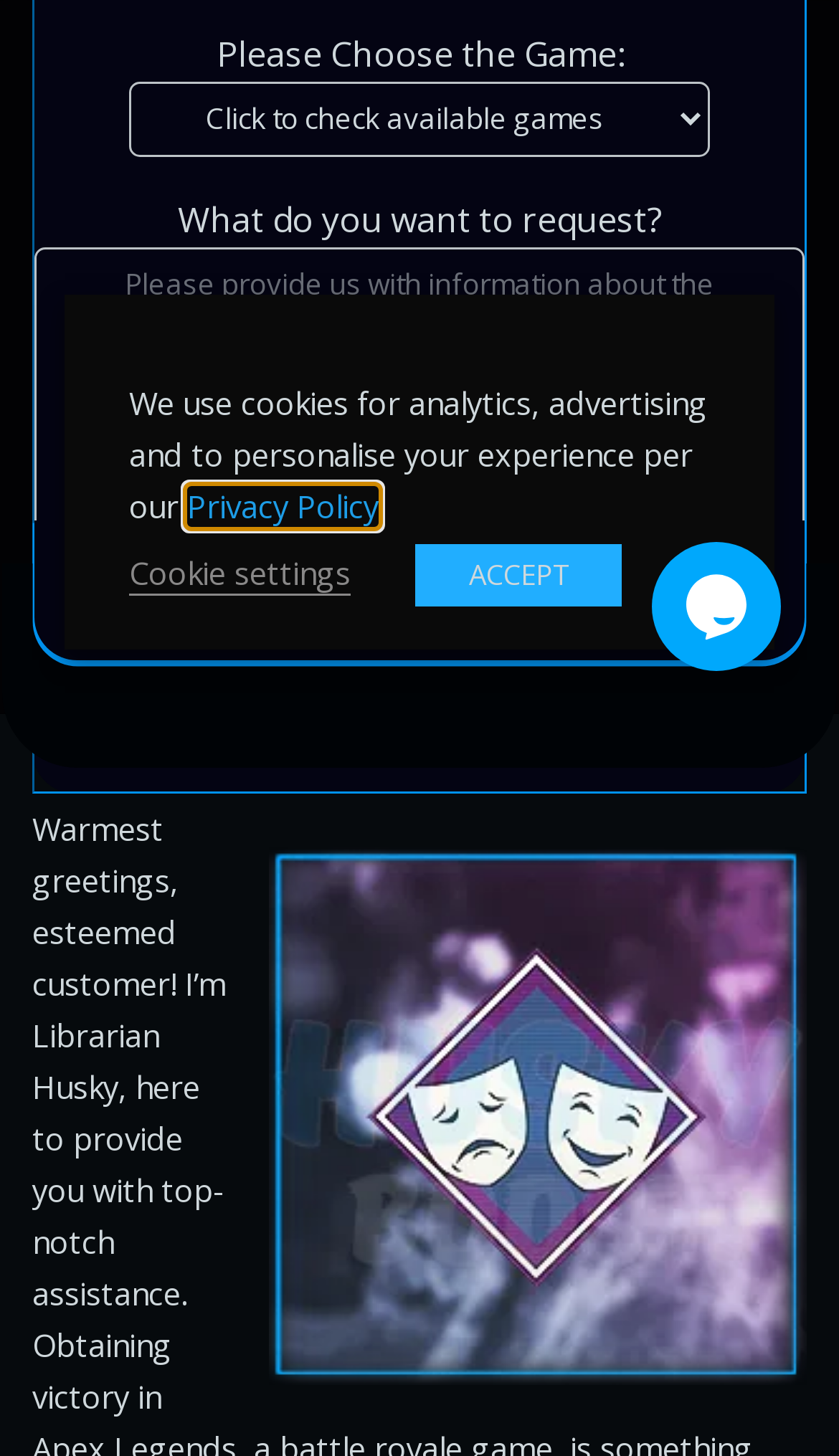Identify the bounding box for the UI element that is described as follows: "Next Step".

[0.287, 0.372, 0.728, 0.436]